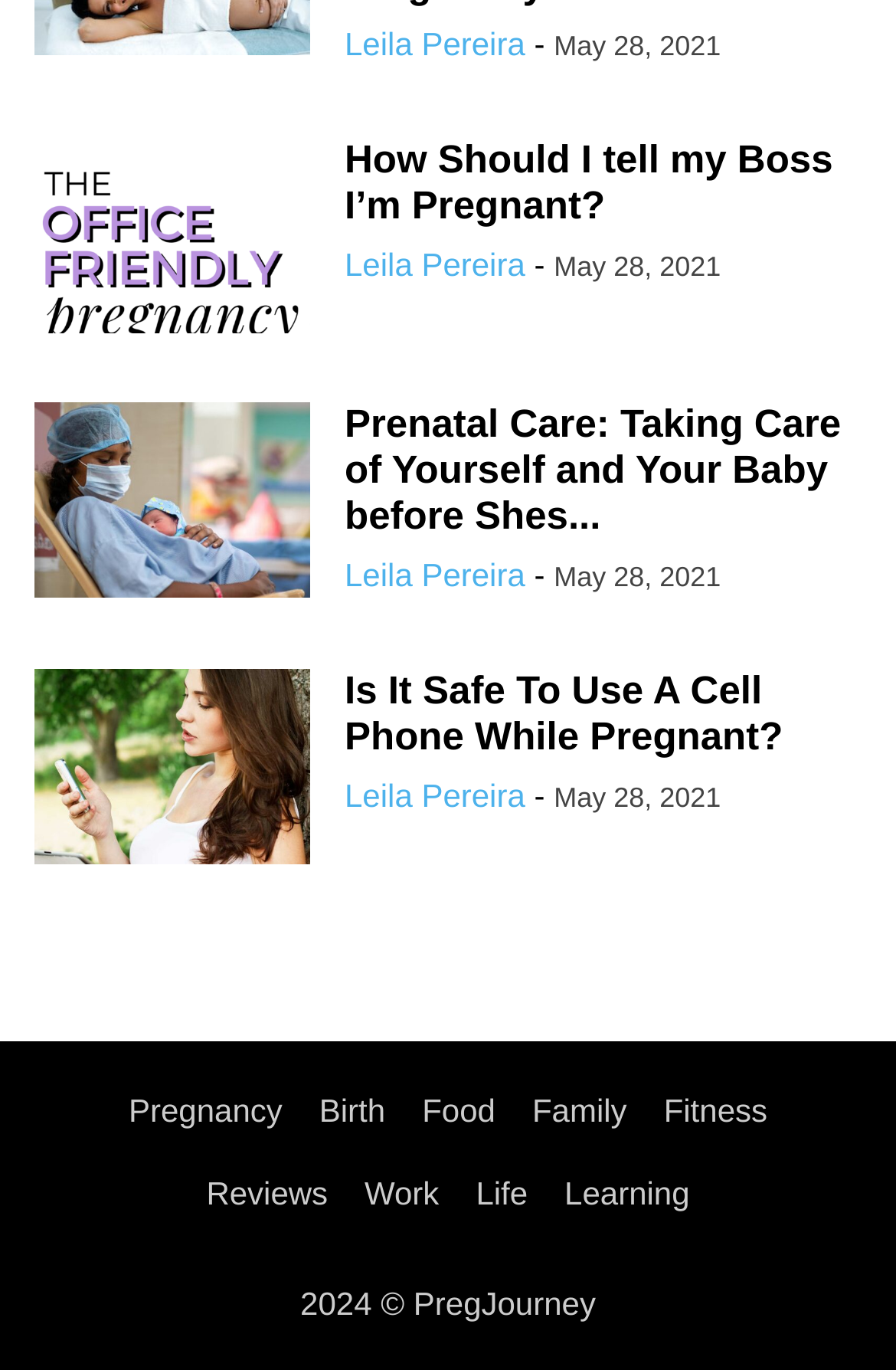How many categories are listed at the bottom of the webpage?
Please provide a single word or phrase as your answer based on the image.

8